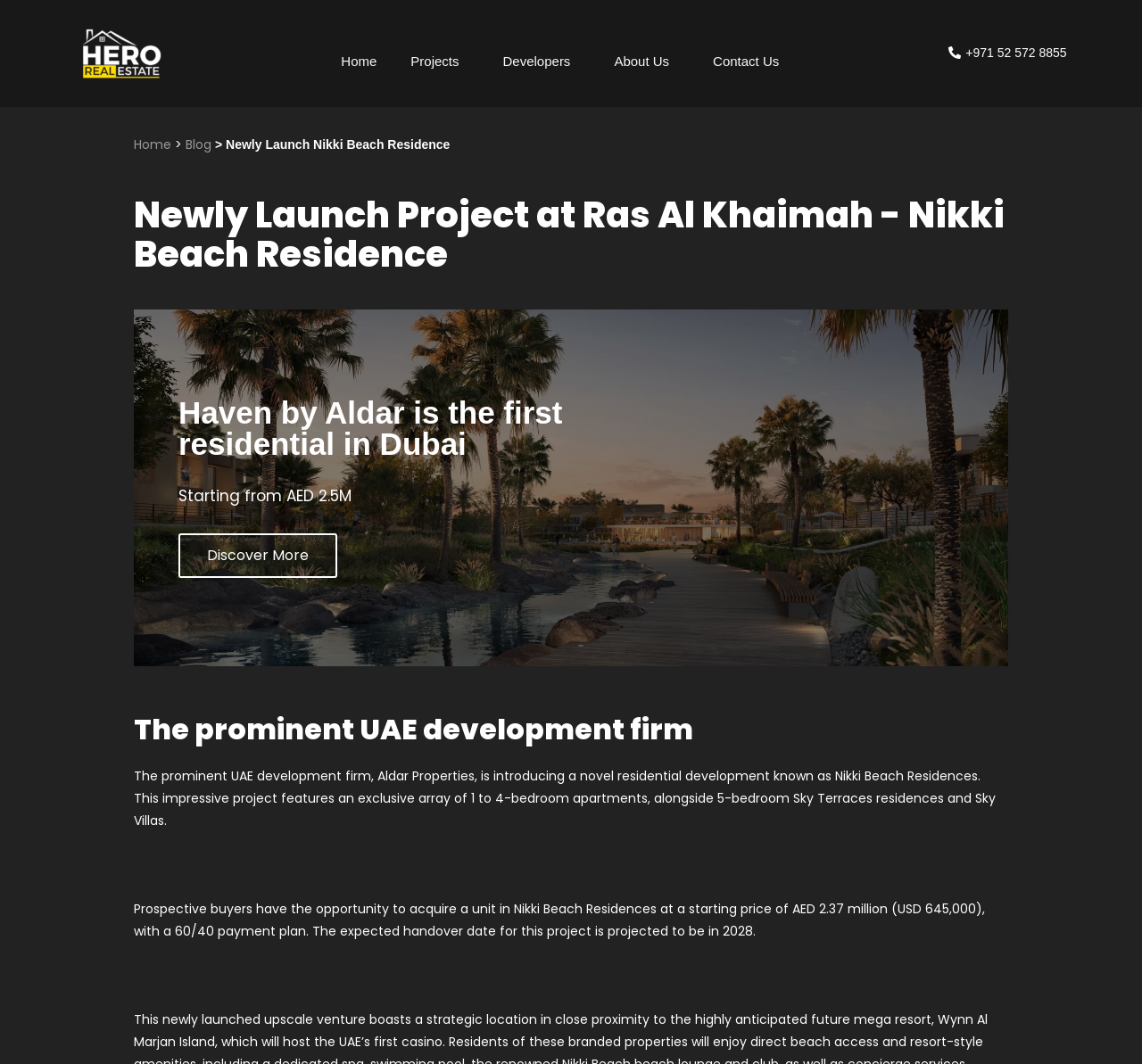What is the expected handover date for Nikki Beach Residences?
Give a one-word or short-phrase answer derived from the screenshot.

2028